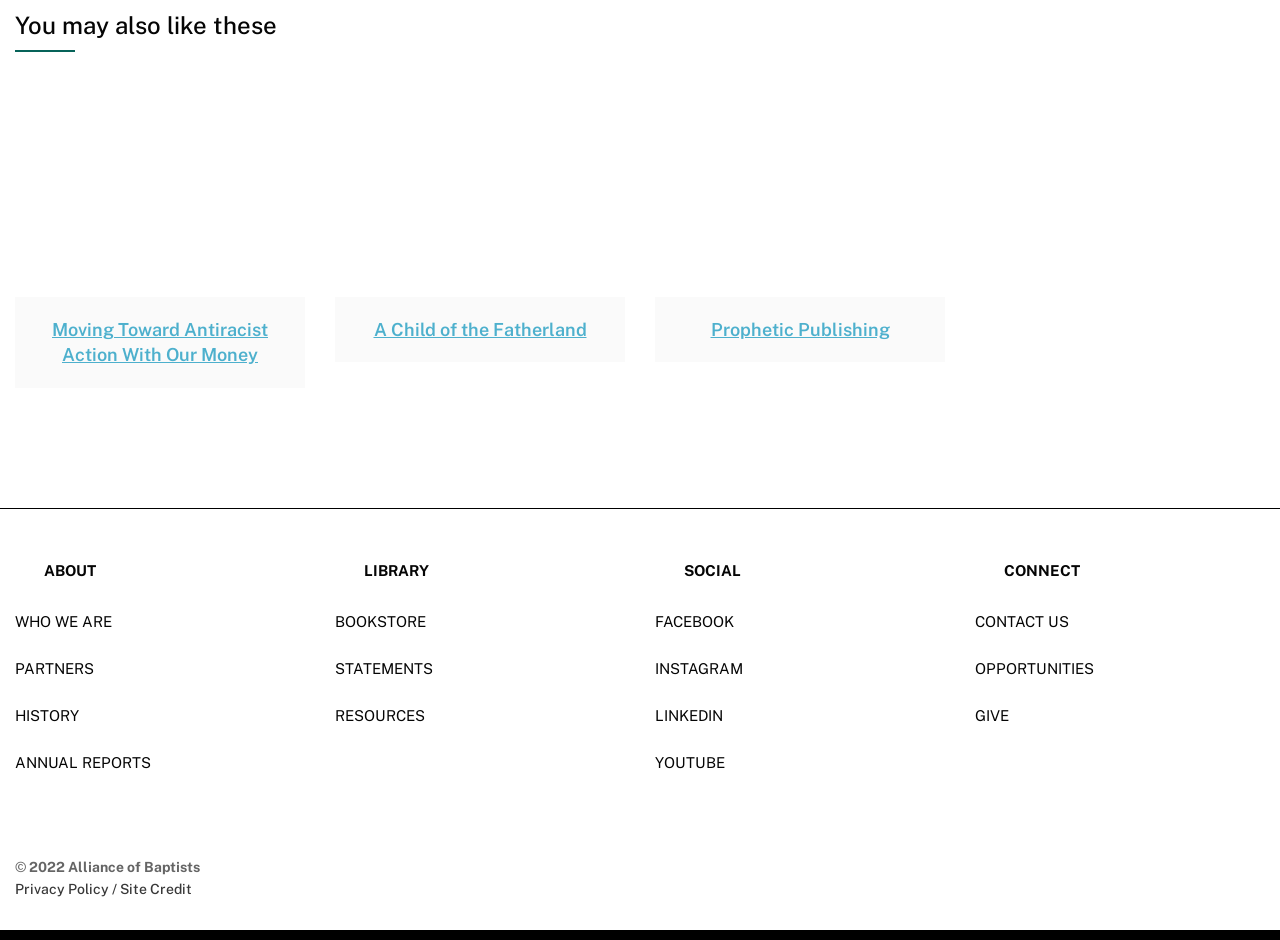Please locate the bounding box coordinates of the element that needs to be clicked to achieve the following instruction: "Contact 'CONTACT US'". The coordinates should be four float numbers between 0 and 1, i.e., [left, top, right, bottom].

[0.762, 0.652, 0.835, 0.67]